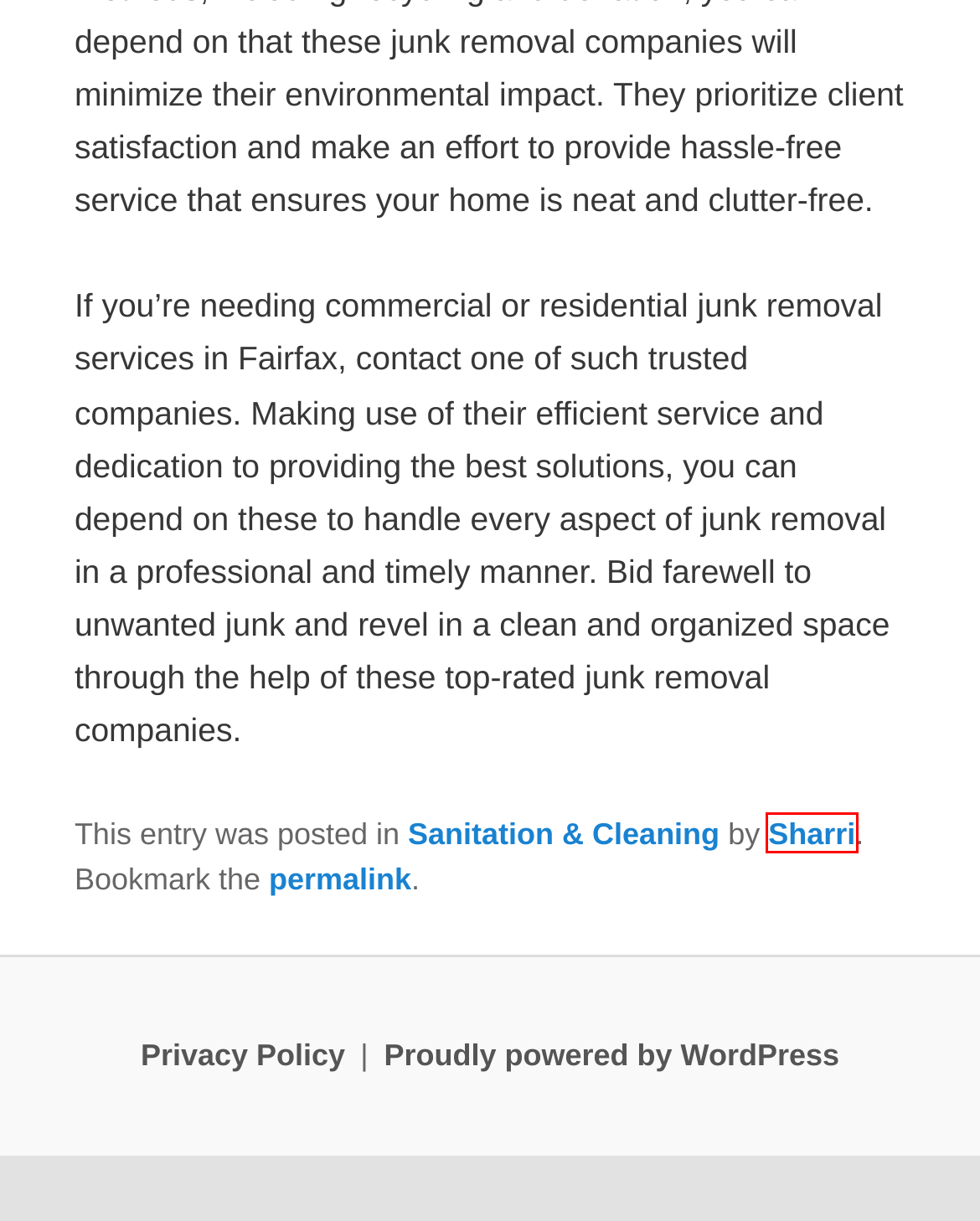Look at the screenshot of a webpage where a red rectangle bounding box is present. Choose the webpage description that best describes the new webpage after clicking the element inside the red bounding box. Here are the candidates:
A. EnlightenedEssentials
B. Sanitation & Cleaning | EnlightenedEssentials
C. Contact | EnlightenedEssentials
D. Sharri | EnlightenedEssentials
E. Blog Tool, Publishing Platform, and CMS – WordPress.org
F. SEO Growth Strategies | EnlightenedEssentials
G. The Enchantment of Pressure Washing | EnlightenedEssentials
H. Privacy Policy | EnlightenedEssentials

D